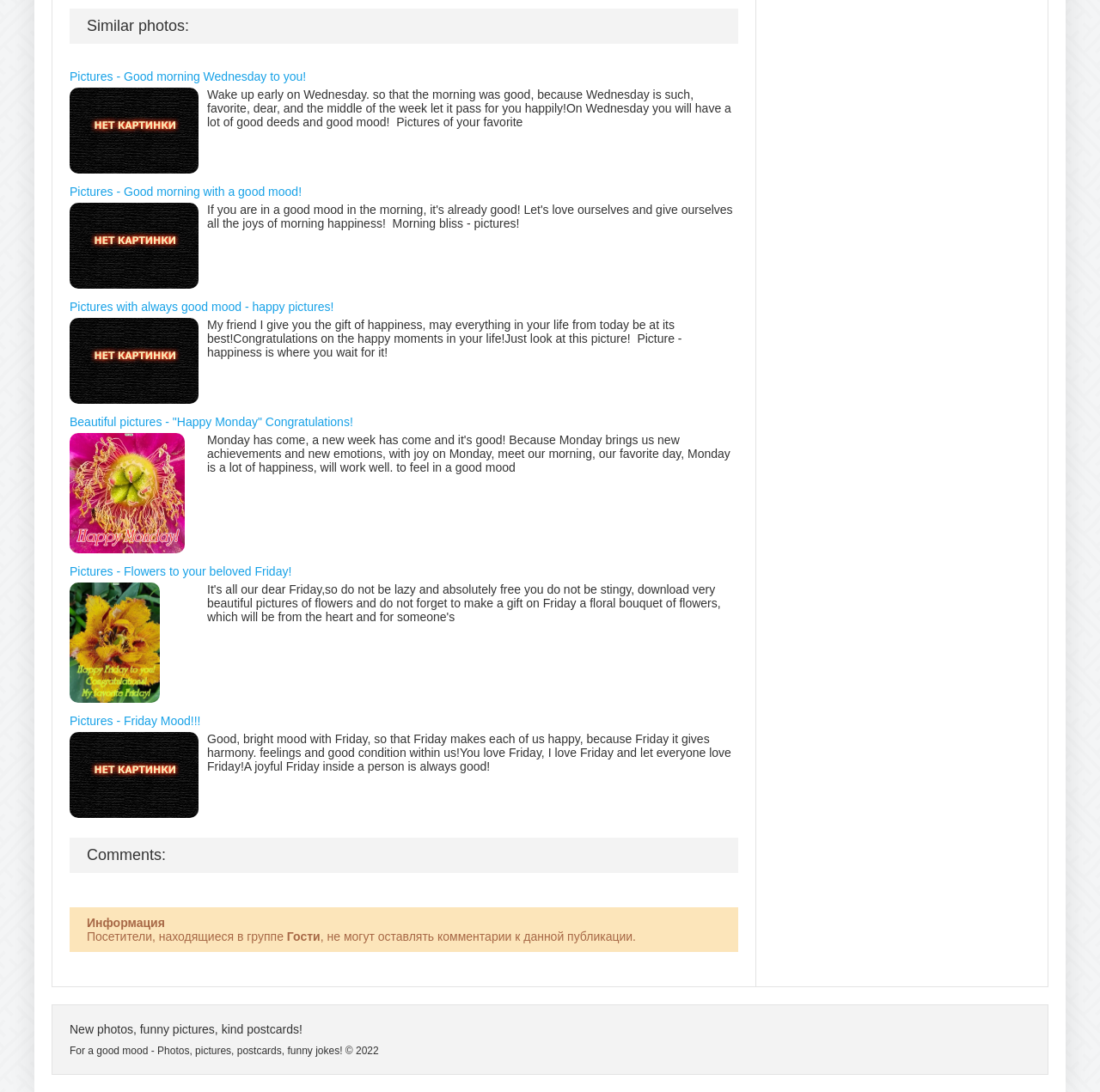Please identify the bounding box coordinates of the region to click in order to complete the given instruction: "Read 'Good, bright mood with Friday...' text". The coordinates should be four float numbers between 0 and 1, i.e., [left, top, right, bottom].

[0.188, 0.67, 0.665, 0.708]